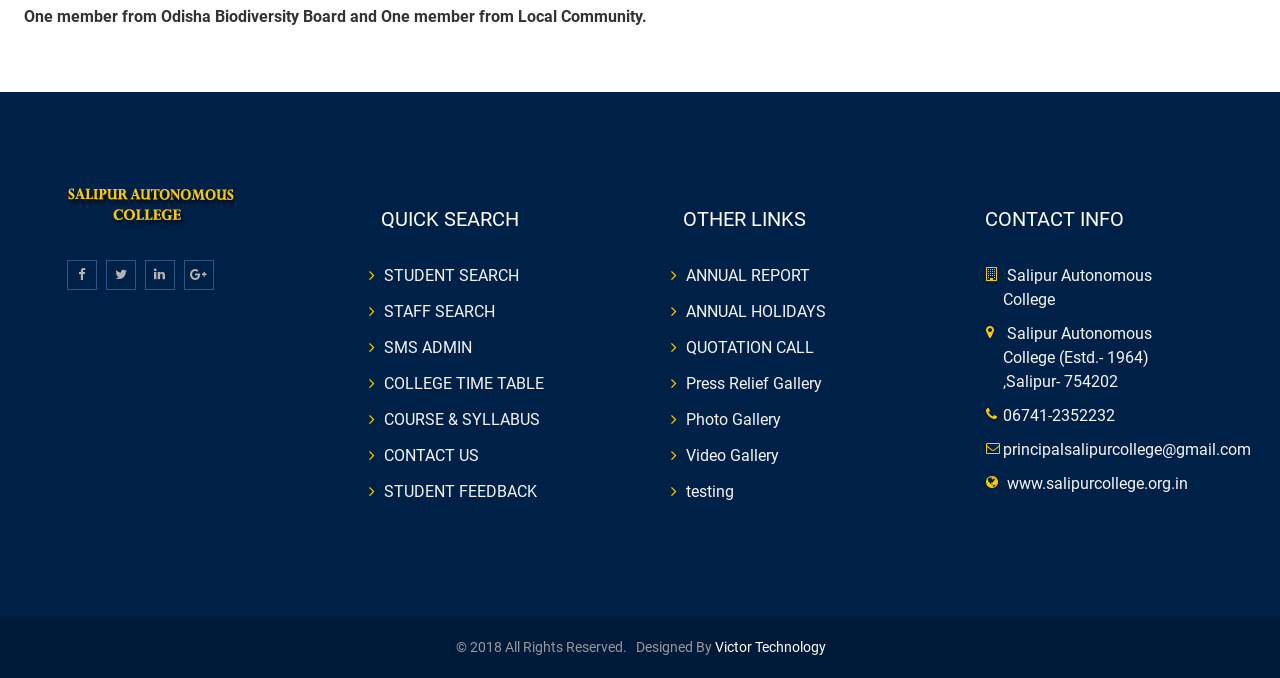Identify the bounding box coordinates of the section to be clicked to complete the task described by the following instruction: "Contact us". The coordinates should be four float numbers between 0 and 1, formatted as [left, top, right, bottom].

[0.3, 0.657, 0.374, 0.685]